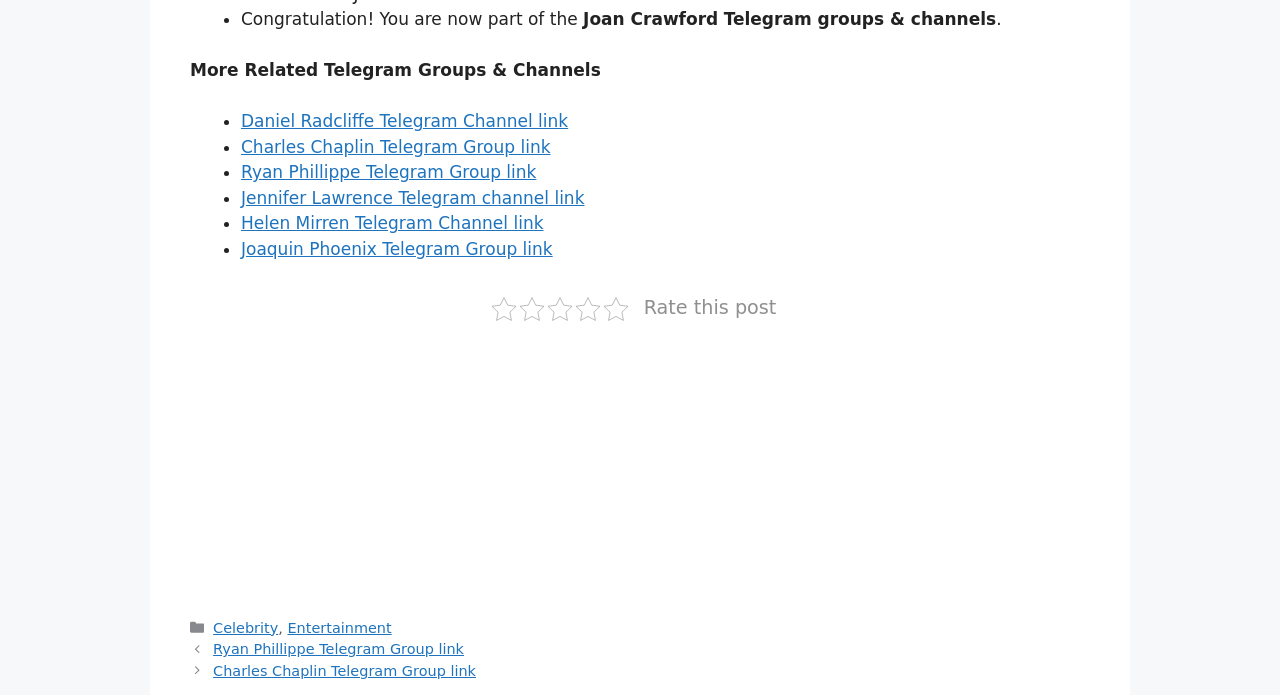Please determine the bounding box coordinates of the clickable area required to carry out the following instruction: "Go to the 'Publications' page". The coordinates must be four float numbers between 0 and 1, represented as [left, top, right, bottom].

None